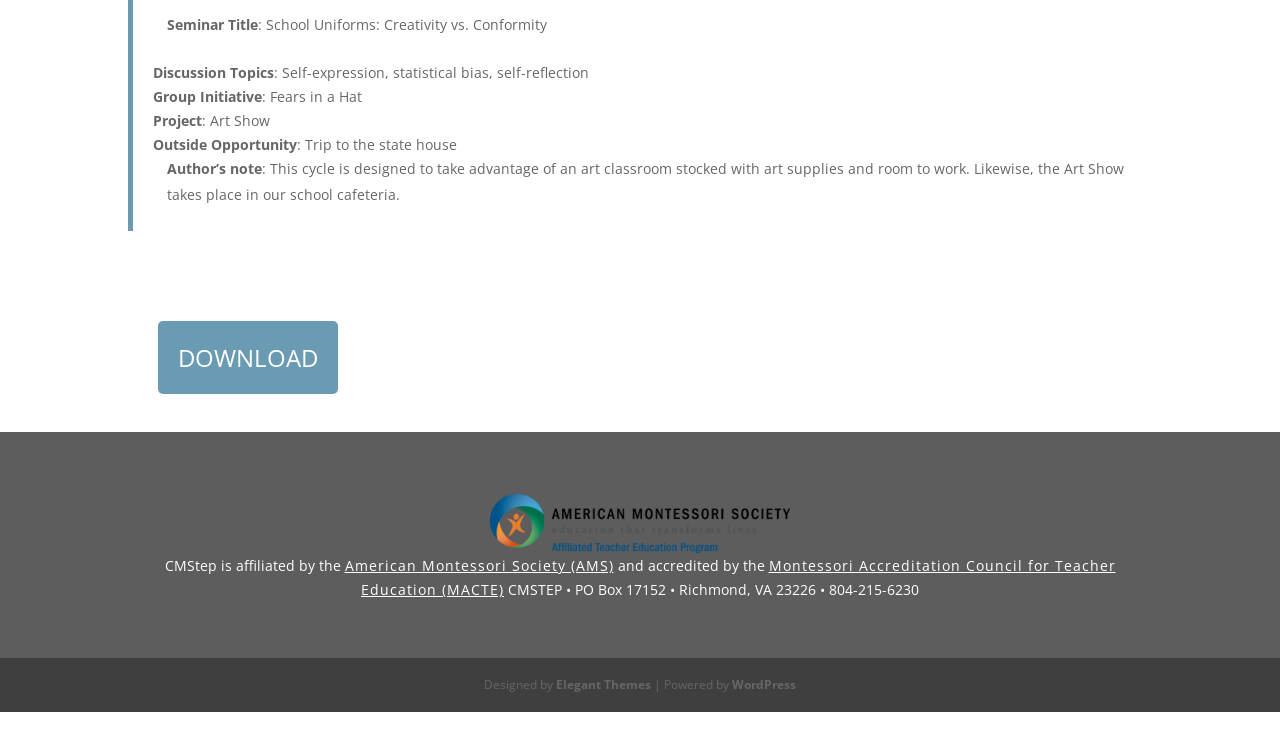Please determine the bounding box coordinates, formatted as (top-left x, top-left y, bottom-right x, bottom-right y), with all values as floating point numbers between 0 and 1. Identify the bounding box of the region described as: Elegant Themes

[0.434, 0.951, 0.509, 0.975]